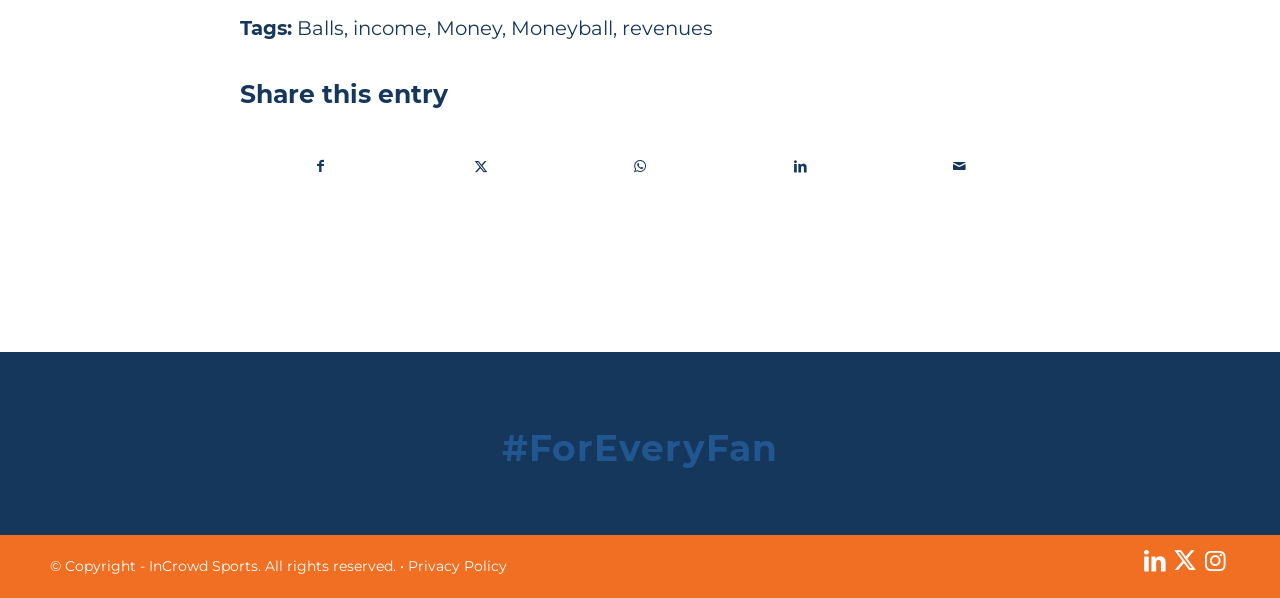Please locate the bounding box coordinates of the element that should be clicked to complete the given instruction: "Check the 'Privacy Policy'".

[0.319, 0.932, 0.396, 0.962]